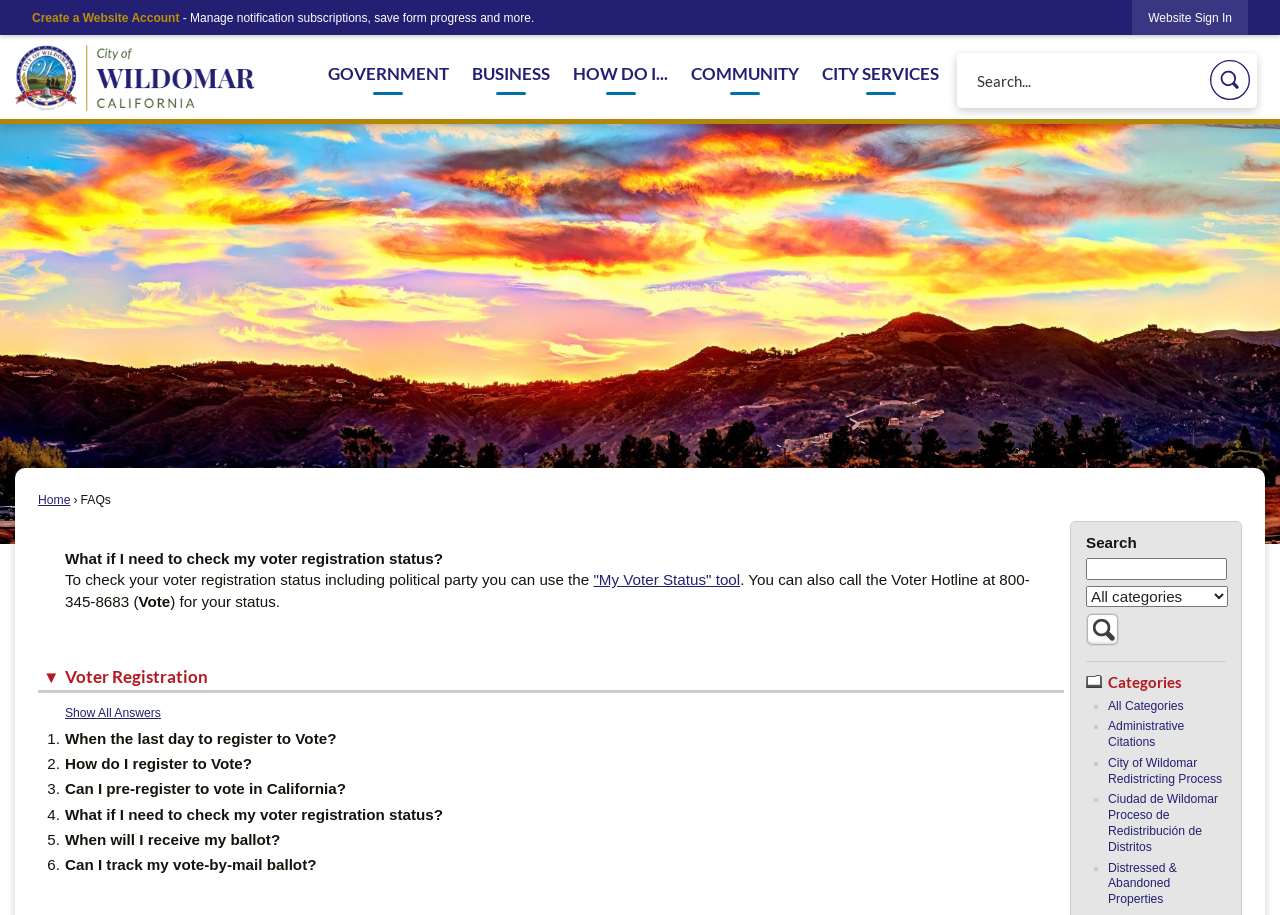Deliver a detailed narrative of the webpage's visual and textual elements.

This webpage is a FAQ page with a focus on voter registration. At the top, there is a link to "Skip to Main Content" and a button to "Create a Website Account". Next to these elements, there is a static text describing the benefits of creating an account. On the top right, there is a button to "Website Sign In" and a link to the "Home Page" with an accompanying image.

Below these elements, there is a search region with a textbox and a search button, accompanied by an image. To the left of the search region, there is a vertical menu with several menu items, including "GOVERNMENT", "BUSINESS", "HOW DO I...", "COMMUNITY", and "CITY SERVICES".

The main content of the page is divided into two sections. On the left, there is a list of categories with links to "All Categories", "Administrative Citations", "City of Wildomar Redistricting Process", "Ciudad de Wildomar Proceso de Redistribución de Distritos", and "Distressed & Abandoned Properties". On the right, there is a list of FAQs related to voter registration, with questions and answers presented in a description list format. Each question is numbered and has a link to the answer. The questions include "What if I need to check my voter registration status?", "When is the last day to register to vote?", "How do I register to vote?", "Can I pre-register to vote in California?", "What if I need to check my voter registration status?", "When will I receive my ballot?", and "Can I track my vote-by-mail ballot?".